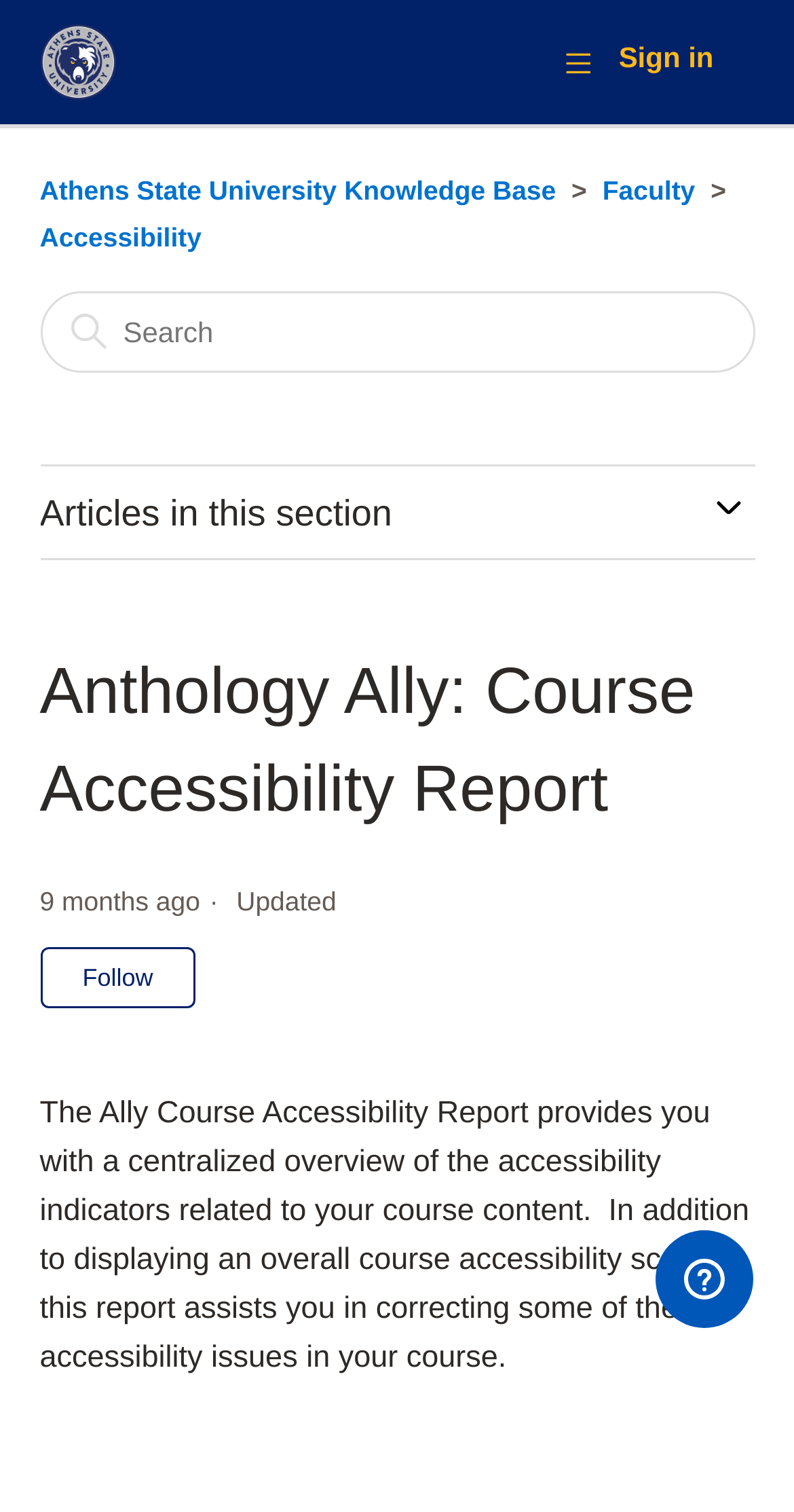Locate the bounding box coordinates of the clickable region to complete the following instruction: "Follow Article."

[0.05, 0.627, 0.247, 0.667]